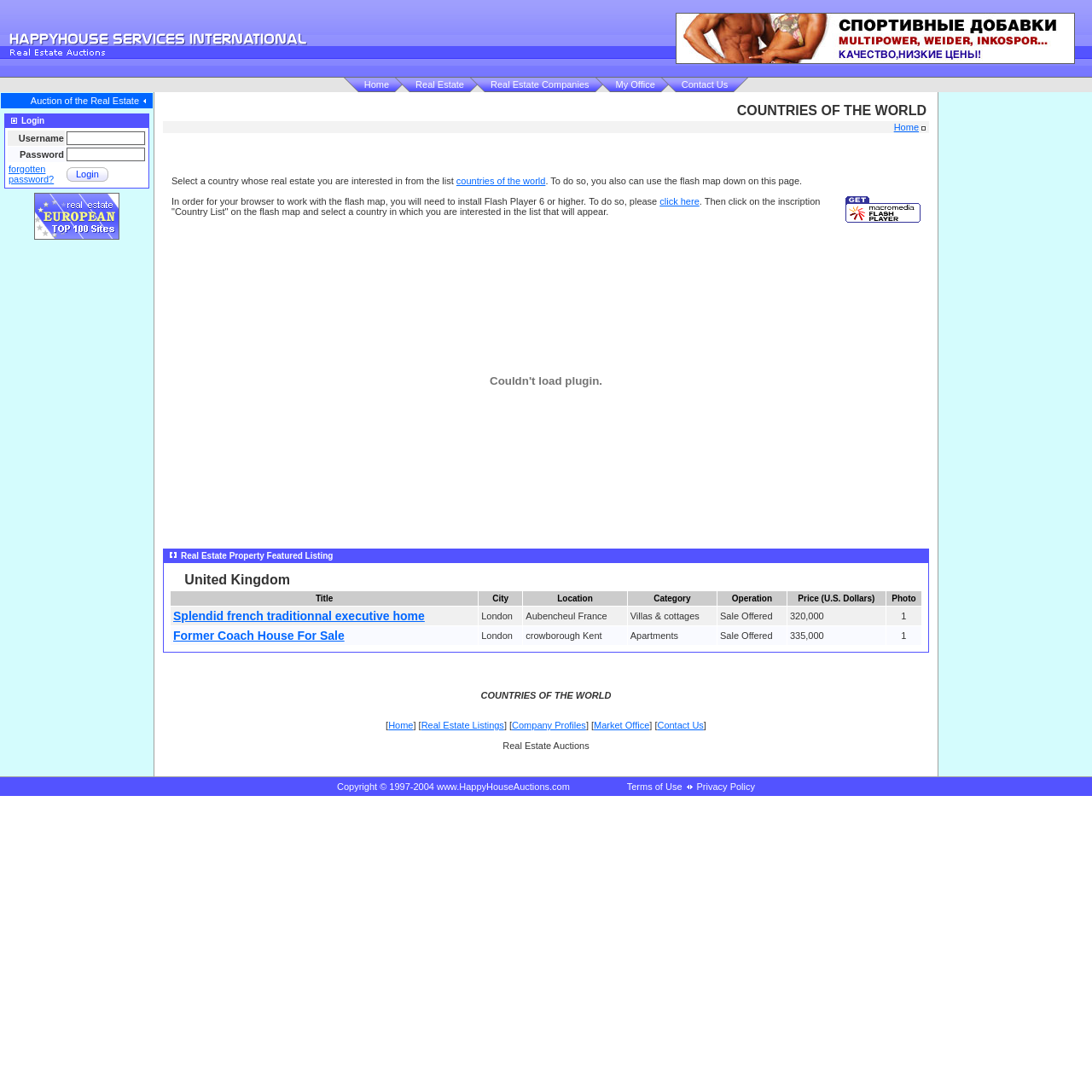What is the main category of real estate?
Offer a detailed and exhaustive answer to the question.

Based on the webpage structure, the main category of real estate is 'Auction' as it is prominently displayed at the top of the page.